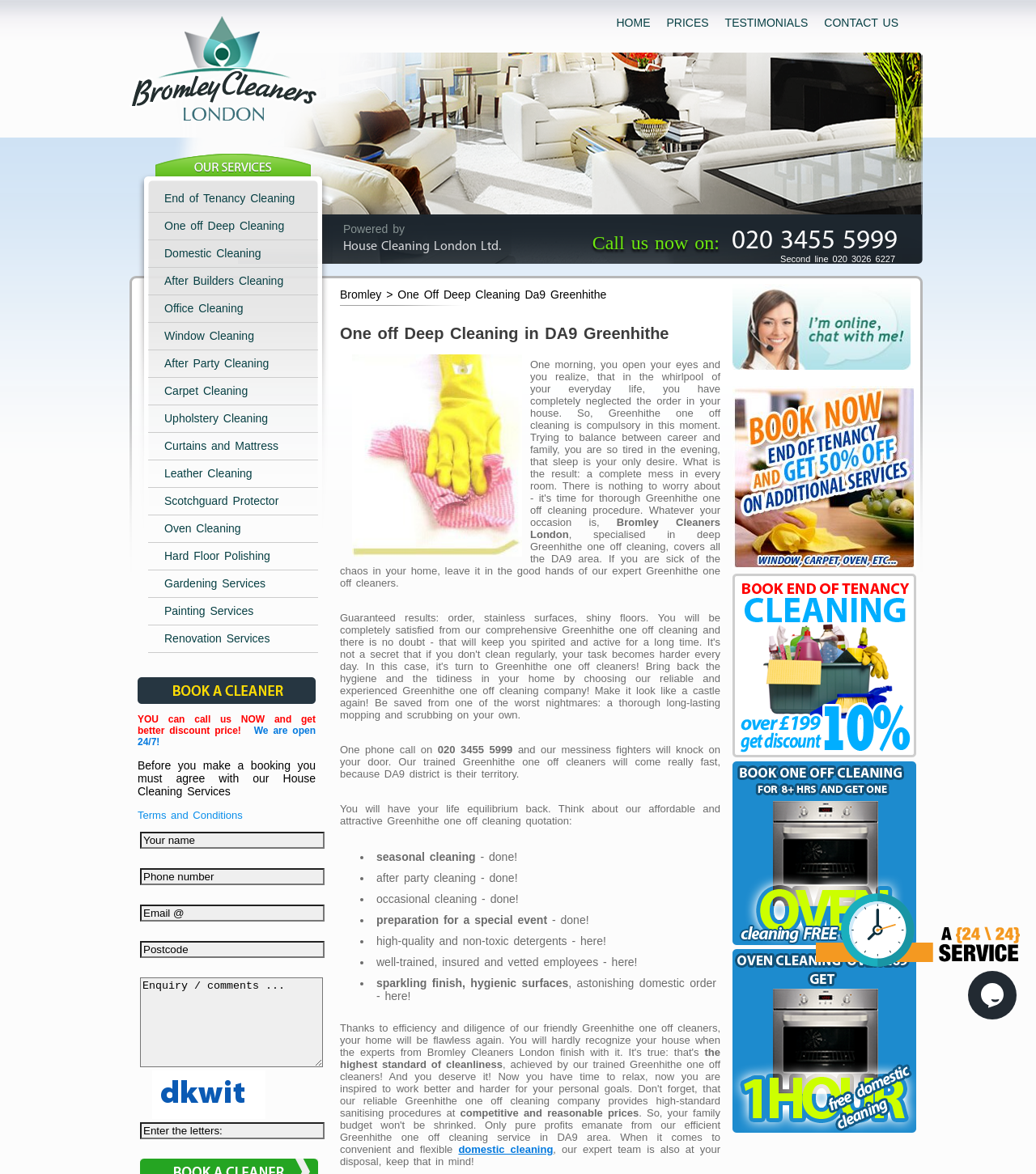Identify the bounding box coordinates for the element you need to click to achieve the following task: "Click the 'CONTACT' link". Provide the bounding box coordinates as four float numbers between 0 and 1, in the form [left, top, right, bottom].

None